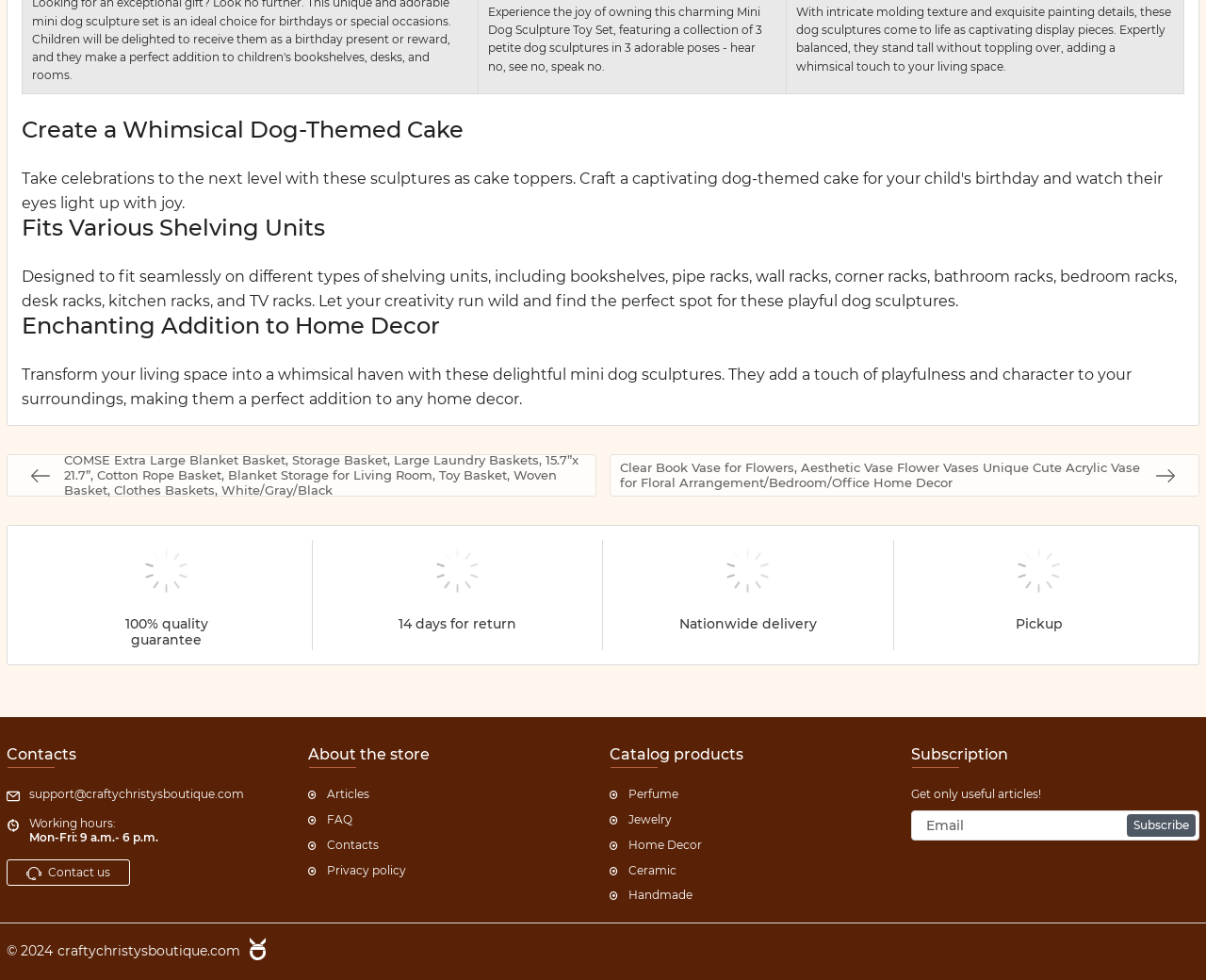What is the theme of the cake mentioned in the heading?
Please respond to the question with a detailed and well-explained answer.

The first heading on the webpage mentions 'Create a Whimsical Dog-Themed Cake', which indicates that the cake is dog-themed.